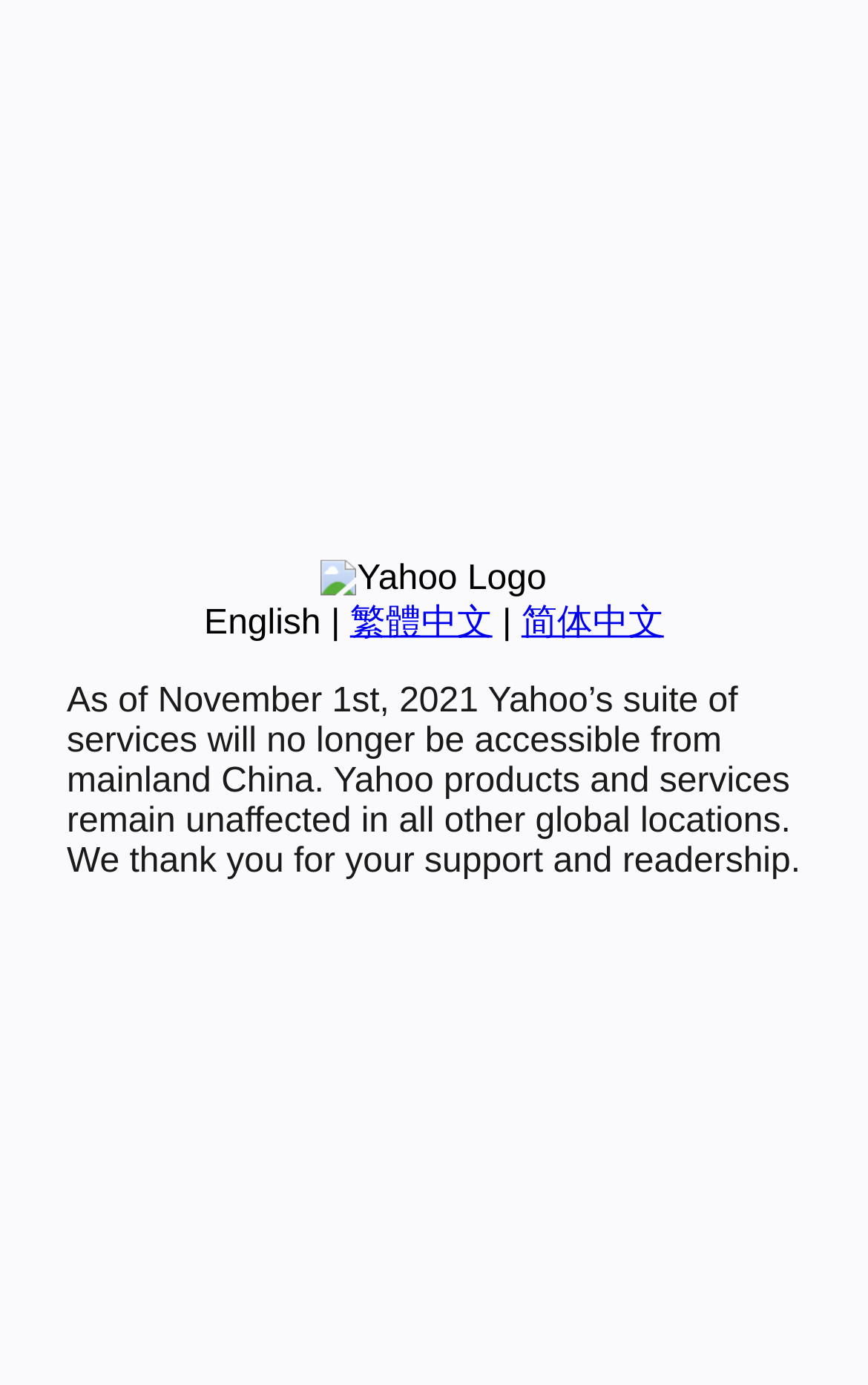Predict the bounding box coordinates for the UI element described as: "Iniciar sesión". The coordinates should be four float numbers between 0 and 1, presented as [left, top, right, bottom].

None